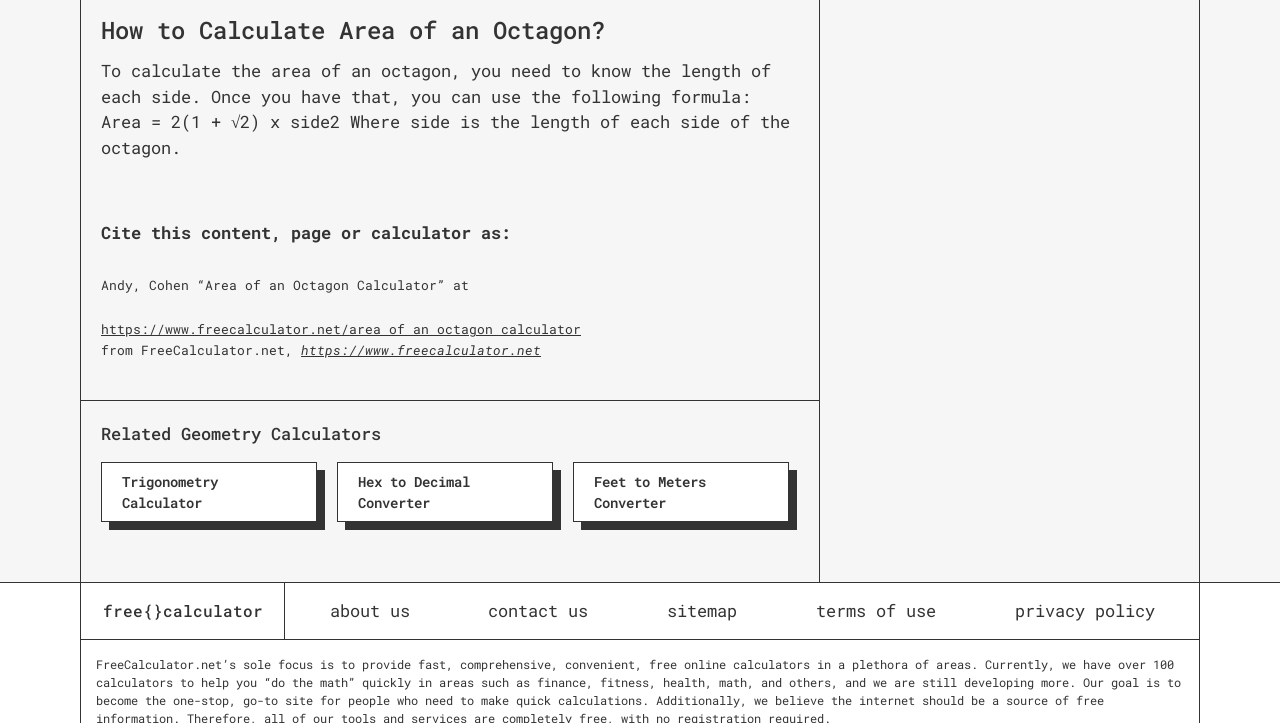Refer to the image and provide an in-depth answer to the question: 
What is the formula to calculate the area of an octagon?

The formula to calculate the area of an octagon is mentioned in the webpage as 'Area = 2(1 + √2) x side2 Where side is the length of each side of the octagon.' This formula is provided in the StaticText element with ID 180.